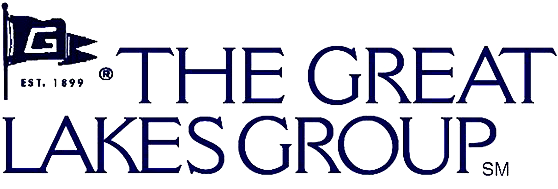Generate an elaborate caption for the given image.

The image features the logo of The Great Lakes Group, highlighted with a distinctive blue font against a white background. The logo includes a stylized letter 'G' accompanied by a flag symbol, emphasizing the company's established history since 1899. The overall design reflects the group’s strong identity in maritime services. This logo represents The Great Lakes Towing Company, a key part of the group, which operates the largest fleet of US-flagged tugboats on the Great Lakes. The company plays a vital role in ship assistance, logistics, and emergency marine services at key locations, including the Port of Monroe.